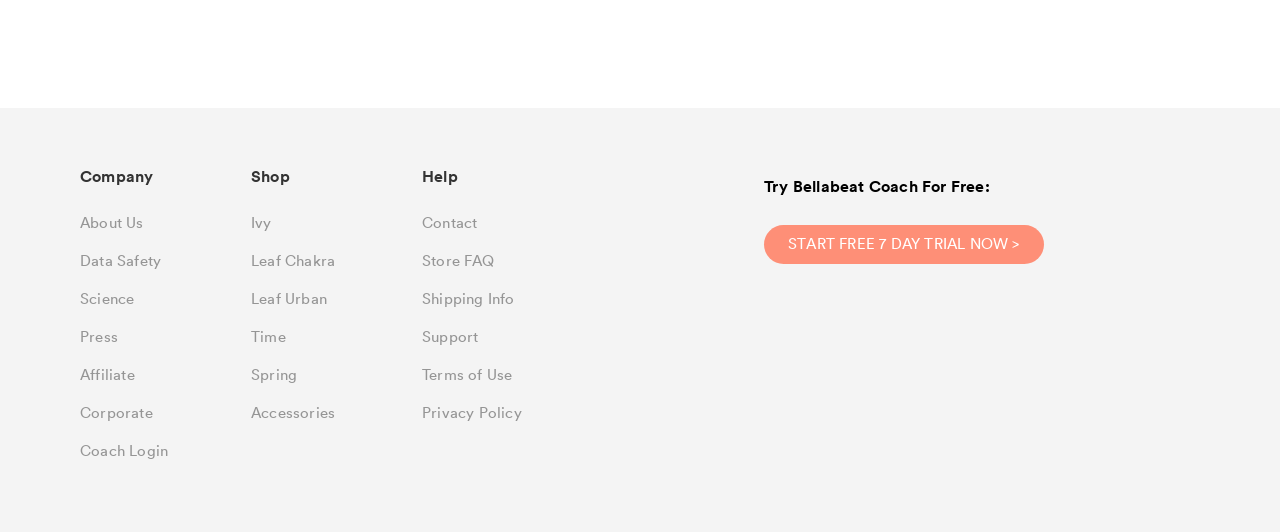Examine the image carefully and respond to the question with a detailed answer: 
How many categories are available under Shop?

Under the 'Shop' category, there are five sub-categories: 'Ivy', 'Leaf Chakra', 'Leaf Urban', 'Time', and 'Spring'.